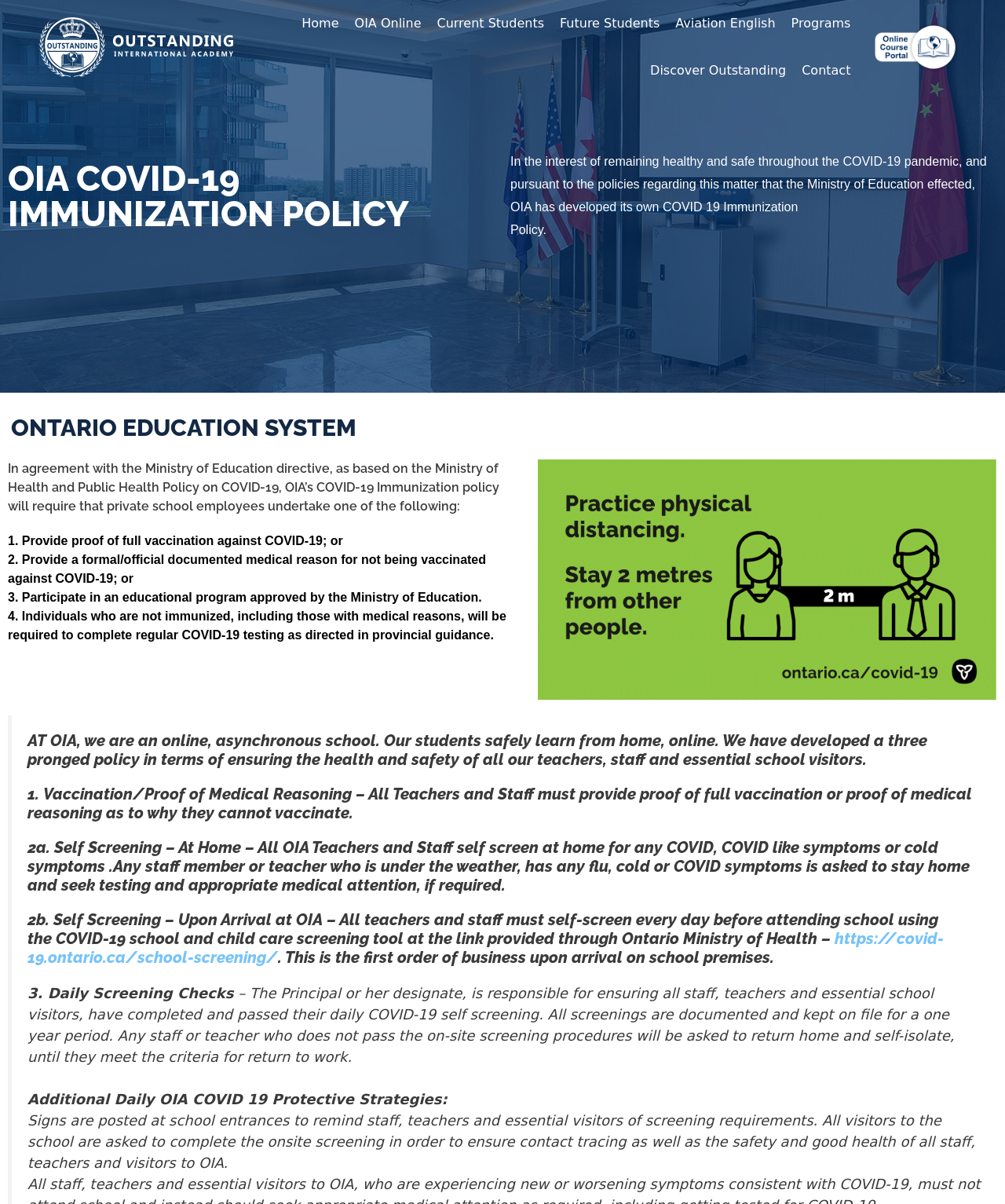How many options are available for private school employees?
Please give a detailed and elaborate answer to the question.

I counted the options by reading the paragraph which starts with 'In agreement with the Ministry of Education directive...' and found four options: provide proof of full vaccination, provide a formal/official documented medical reason, participate in an educational program, and complete regular COVID-19 testing.